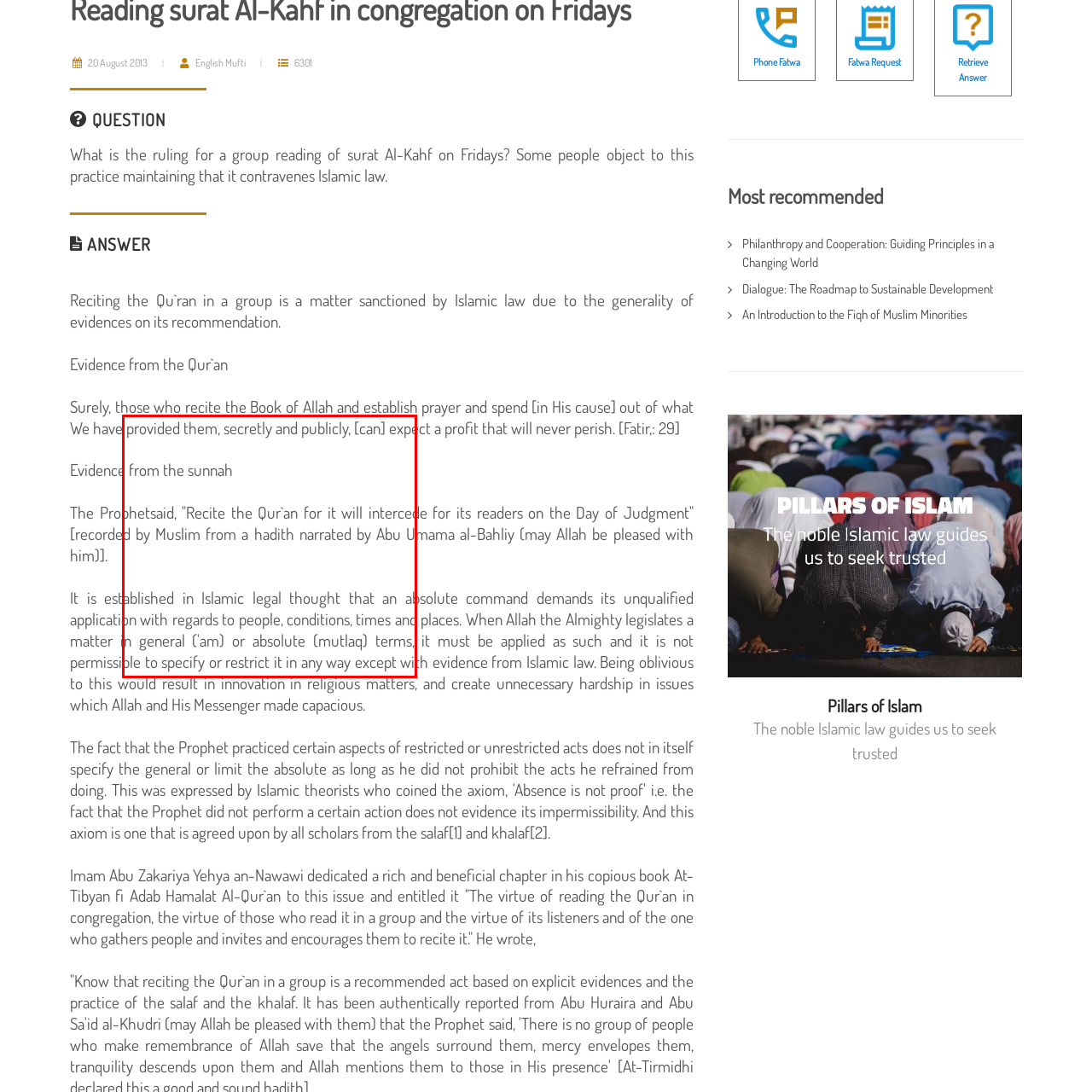What is the significance of Quranic recitation?
Look at the area highlighted by the red bounding box and answer the question in detail, drawing from the specifics shown in the image.

According to the caption, Quranic recitation is significant because it acts as an intercessor for its readers on the Day of Judgment, as emphasized by a specific hadith. This highlights the spiritual importance of collective worship in Islamic practice.